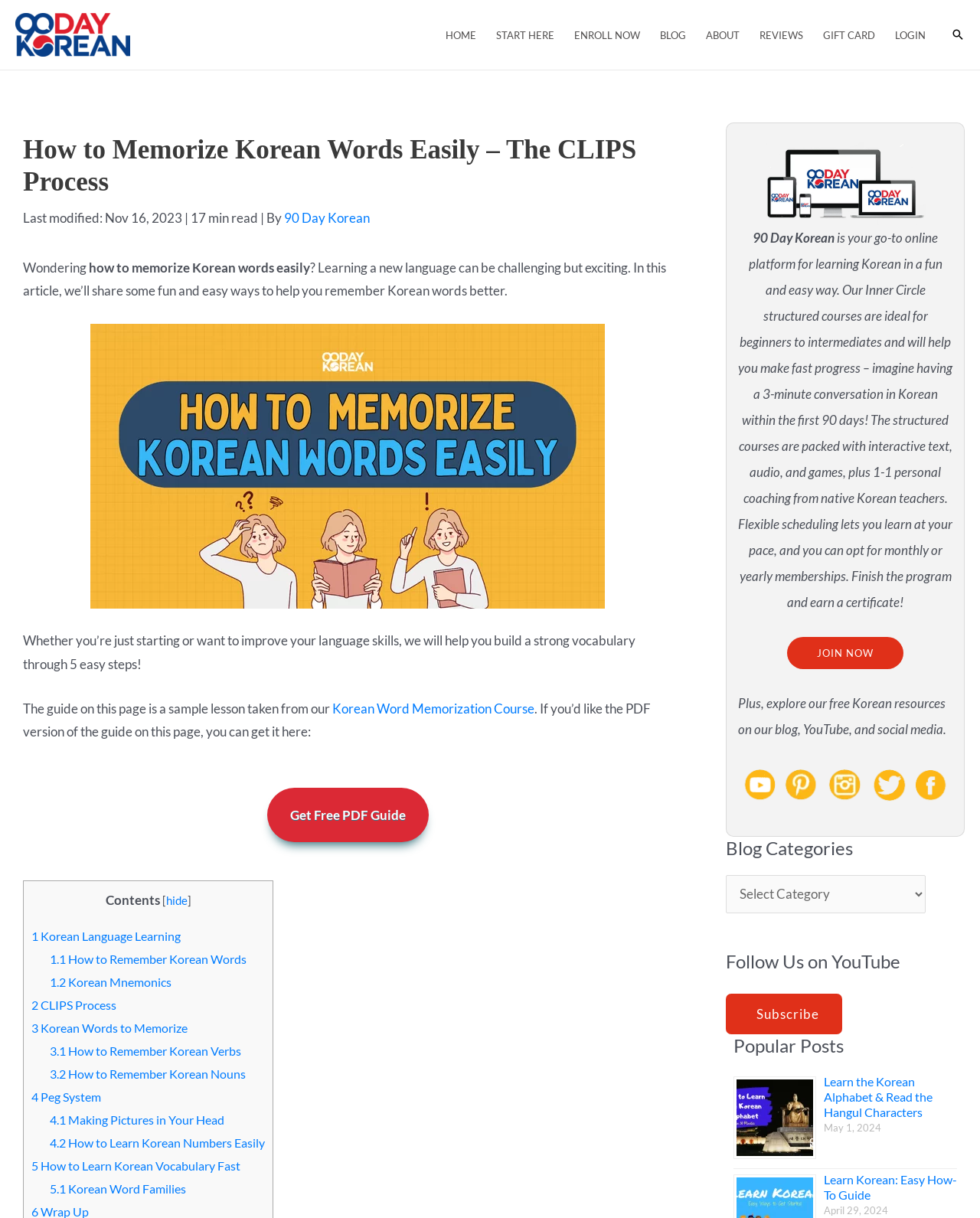Find and indicate the bounding box coordinates of the region you should select to follow the given instruction: "Get the free PDF guide".

[0.272, 0.647, 0.437, 0.692]